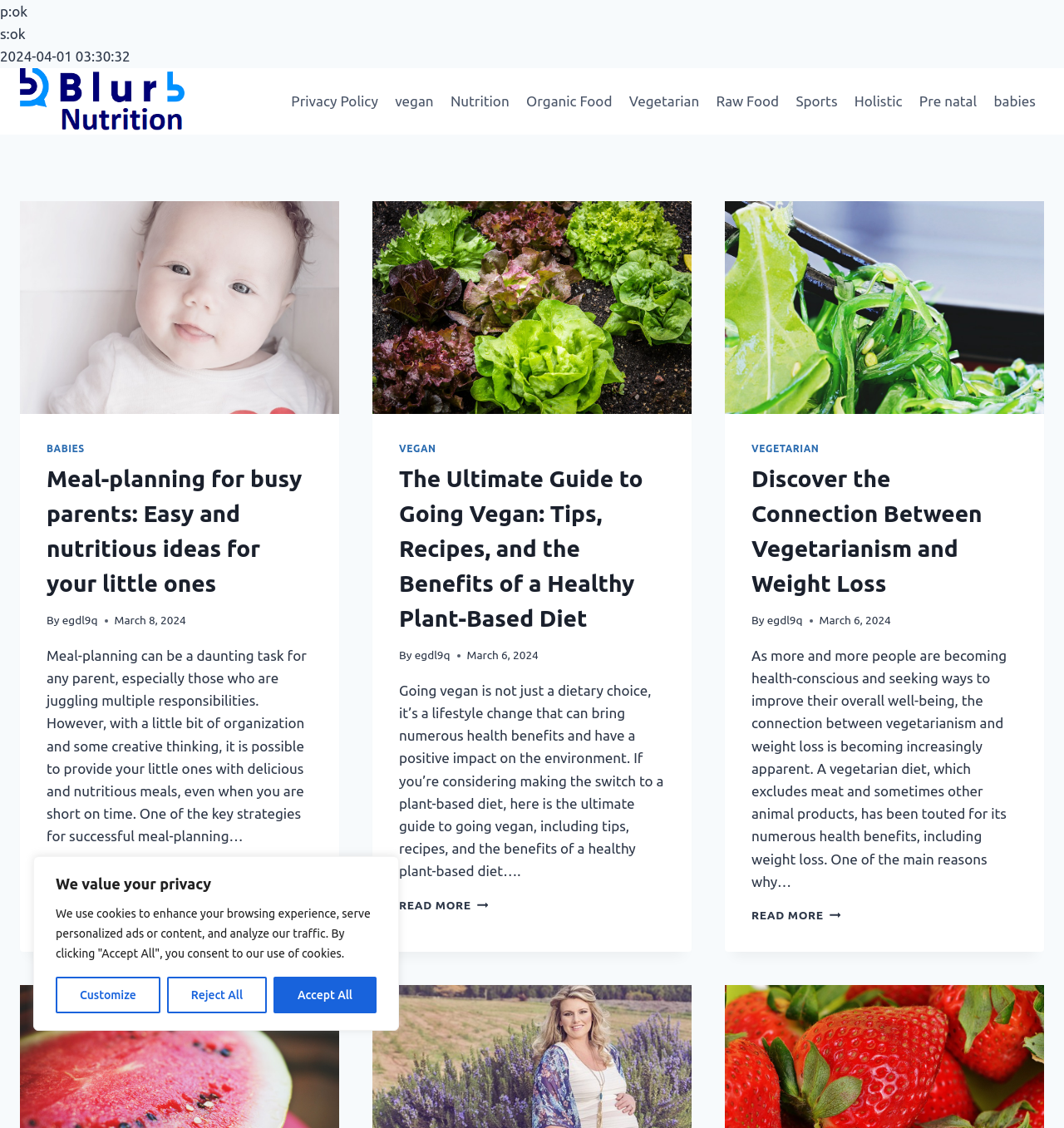Illustrate the webpage's structure and main components comprehensively.

This webpage appears to be a blog or news website focused on health and wellness, with a primary navigation menu at the top featuring links to various categories such as "Privacy Policy", "Vegan", "Nutrition", "Organic Food", and more.

At the top of the page, there is a notification bar with a message about valuing user privacy and using cookies to enhance the browsing experience. Below this, there are three buttons: "Customize", "Reject All", and "Accept All", which likely relate to cookie preferences.

The main content of the page is divided into three sections, each featuring a different article. The first article is titled "Meal-planning for busy parents: Easy and nutritious ideas for your little ones" and includes an image, a brief summary, and a "Read More" link. The second article is titled "The Ultimate Guide to Going Vegan: Tips, Recipes, and the Benefits of a Healthy Plant-Based Diet" and also features an image, a summary, and a "Read More" link. The third article is titled "Discover the Connection Between Vegetarianism and Weight Loss" and has a similar layout.

Each article section has a header with a category label (e.g., "BABIES", "VEGAN", "VEGETARIAN") and a timestamp indicating when the article was published. The articles themselves appear to be summaries or excerpts, with links to read more.

Overall, the webpage has a clean and organized layout, with clear headings and concise text. The use of images and categorization makes it easy to navigate and find relevant content.